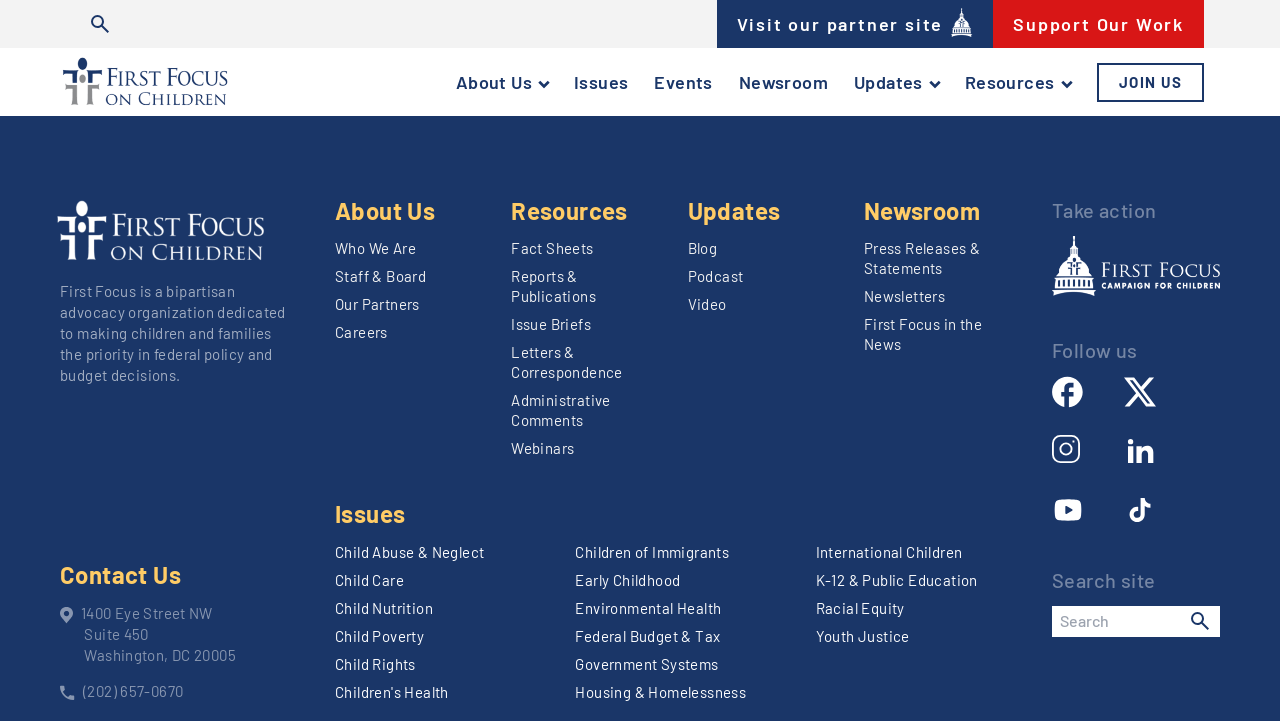Locate the bounding box coordinates of the area that needs to be clicked to fulfill the following instruction: "Follow us on social media". The coordinates should be in the format of four float numbers between 0 and 1, namely [left, top, right, bottom].

[0.822, 0.521, 0.903, 0.566]